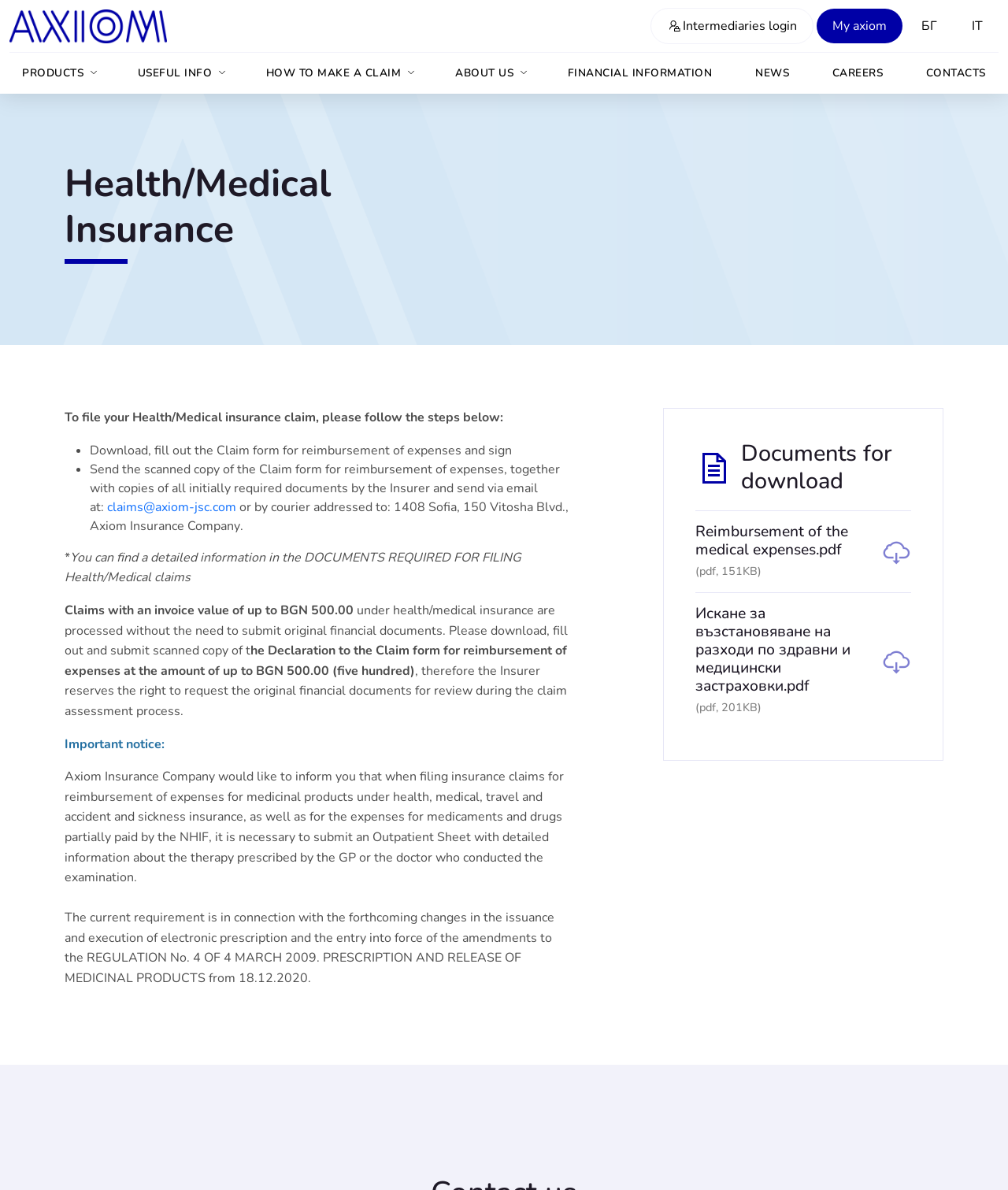Respond with a single word or phrase:
What is the email address for submitting claims?

claims@axiom-jsc.com